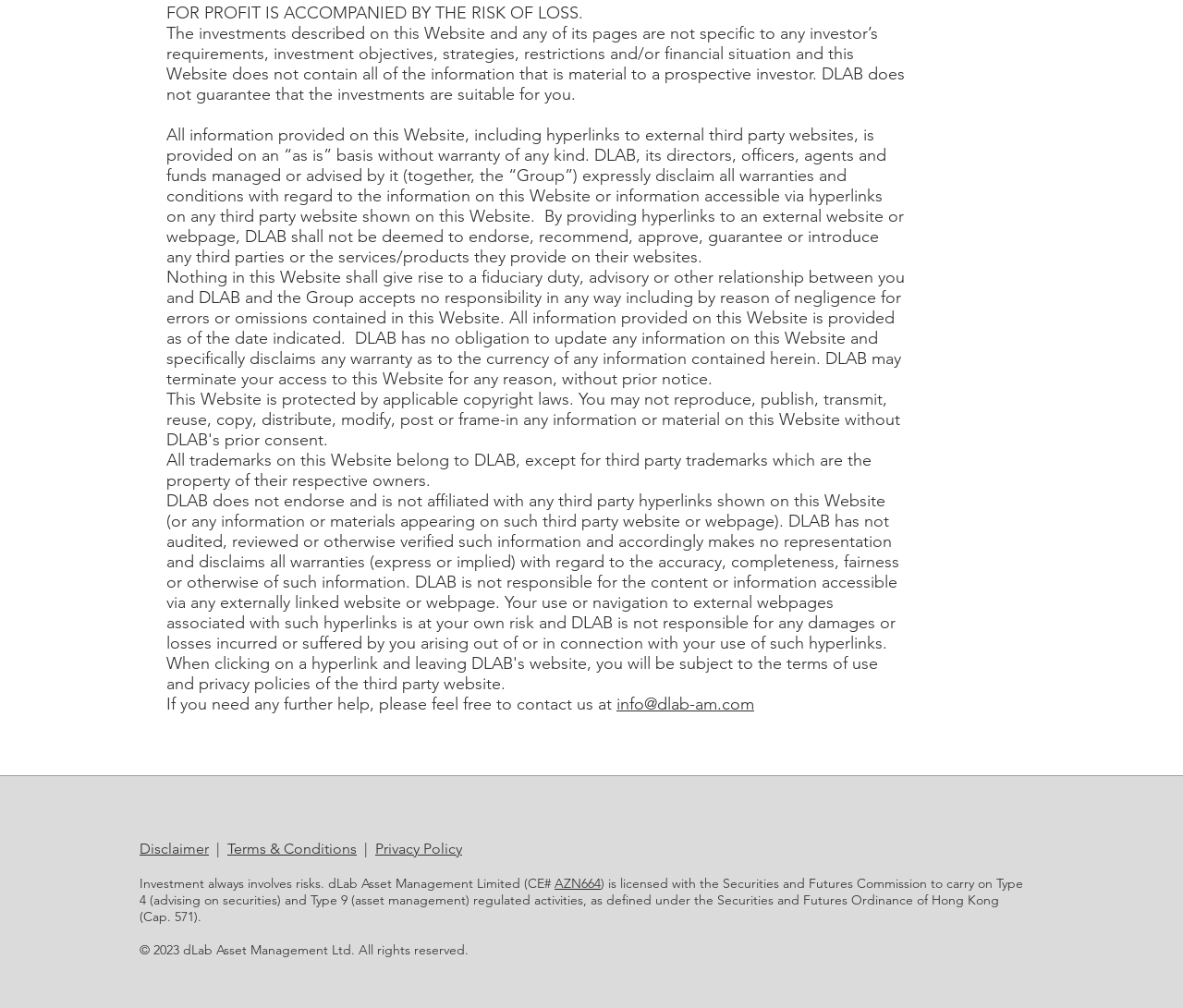Please specify the bounding box coordinates of the area that should be clicked to accomplish the following instruction: "View Terms & Conditions". The coordinates should consist of four float numbers between 0 and 1, i.e., [left, top, right, bottom].

[0.192, 0.833, 0.302, 0.851]